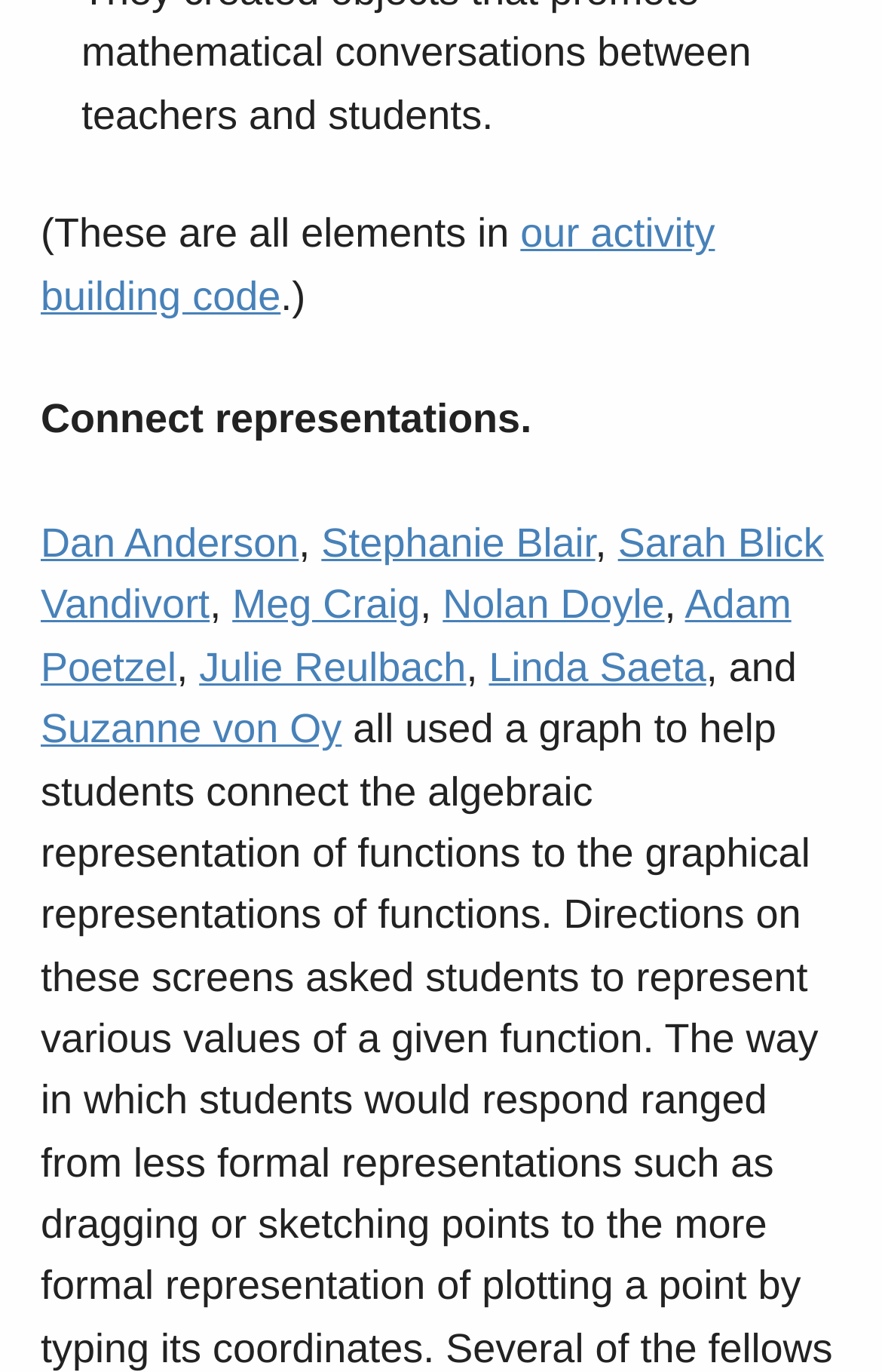Please identify the bounding box coordinates of the element's region that should be clicked to execute the following instruction: "Check Dan Anderson's profile". The bounding box coordinates must be four float numbers between 0 and 1, i.e., [left, top, right, bottom].

[0.046, 0.379, 0.339, 0.412]